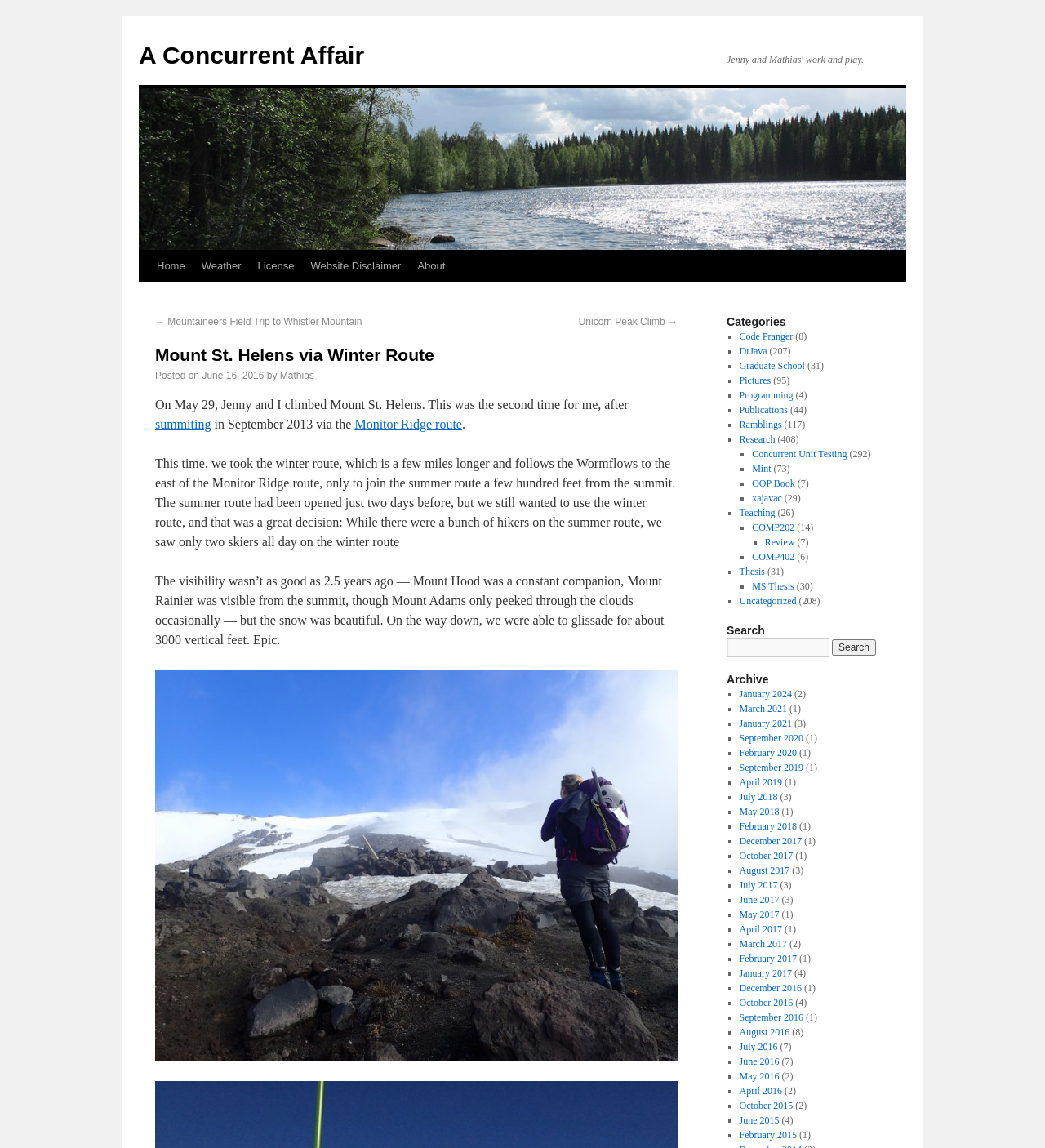Can you determine the bounding box coordinates of the area that needs to be clicked to fulfill the following instruction: "View the categories"?

[0.695, 0.274, 0.852, 0.287]